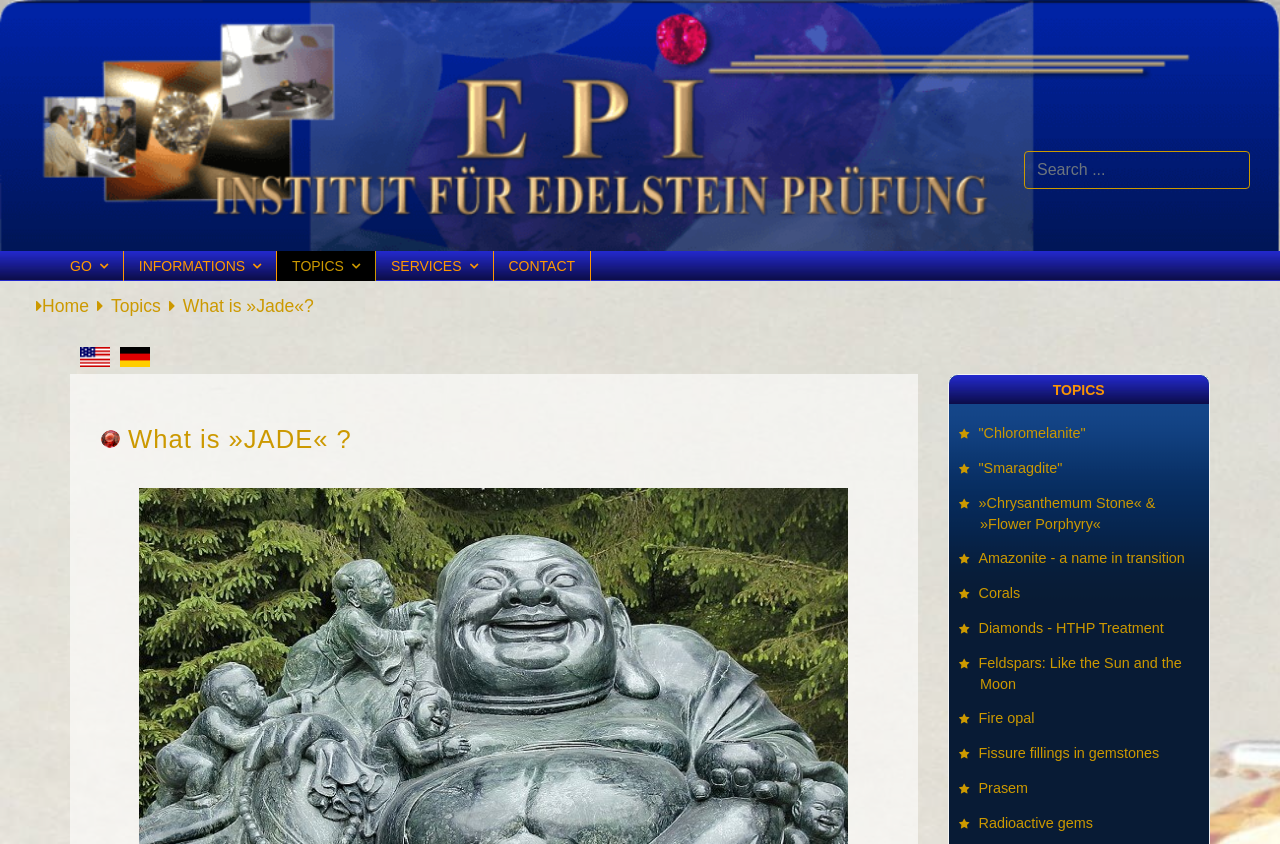Can you pinpoint the bounding box coordinates for the clickable element required for this instruction: "Select English language"? The coordinates should be four float numbers between 0 and 1, i.e., [left, top, right, bottom].

[0.062, 0.411, 0.086, 0.435]